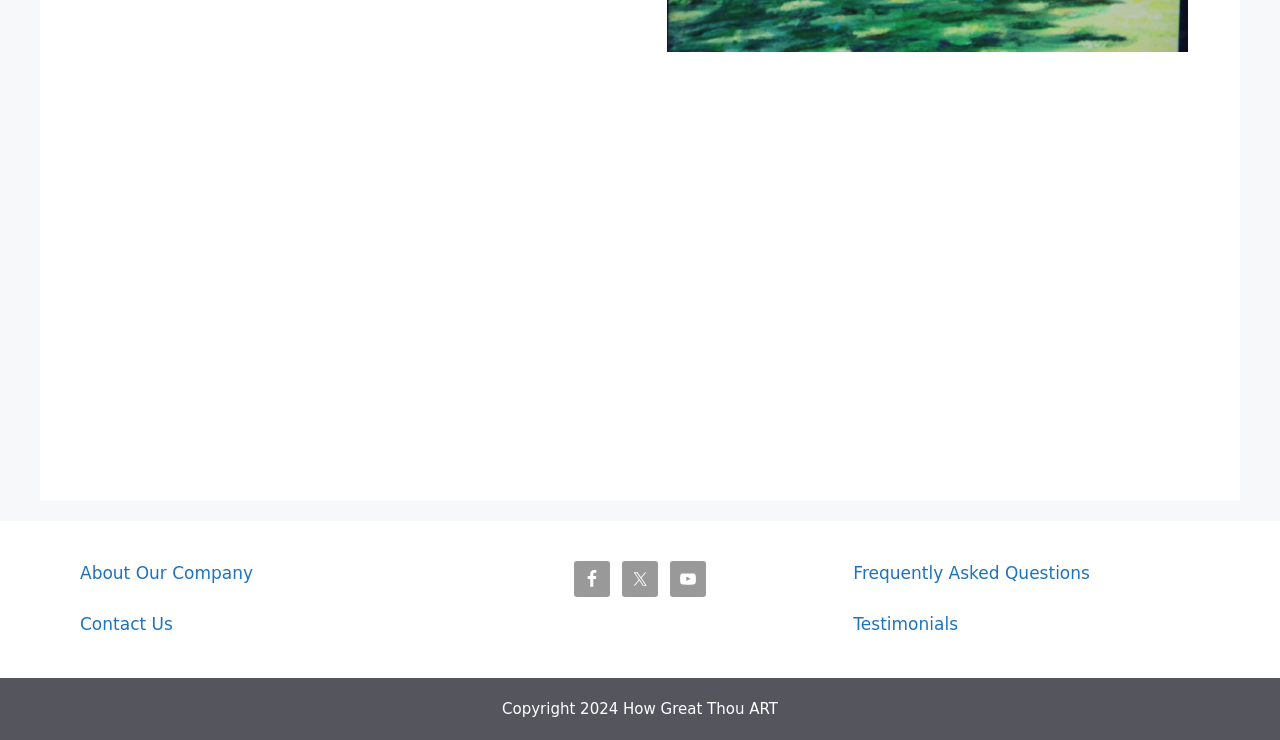Refer to the image and provide an in-depth answer to the question: 
What is the company's copyright year?

I found the copyright information at the bottom of the webpage, which states 'Copyright 2024 How Great Thou ART'. The year mentioned is 2024.